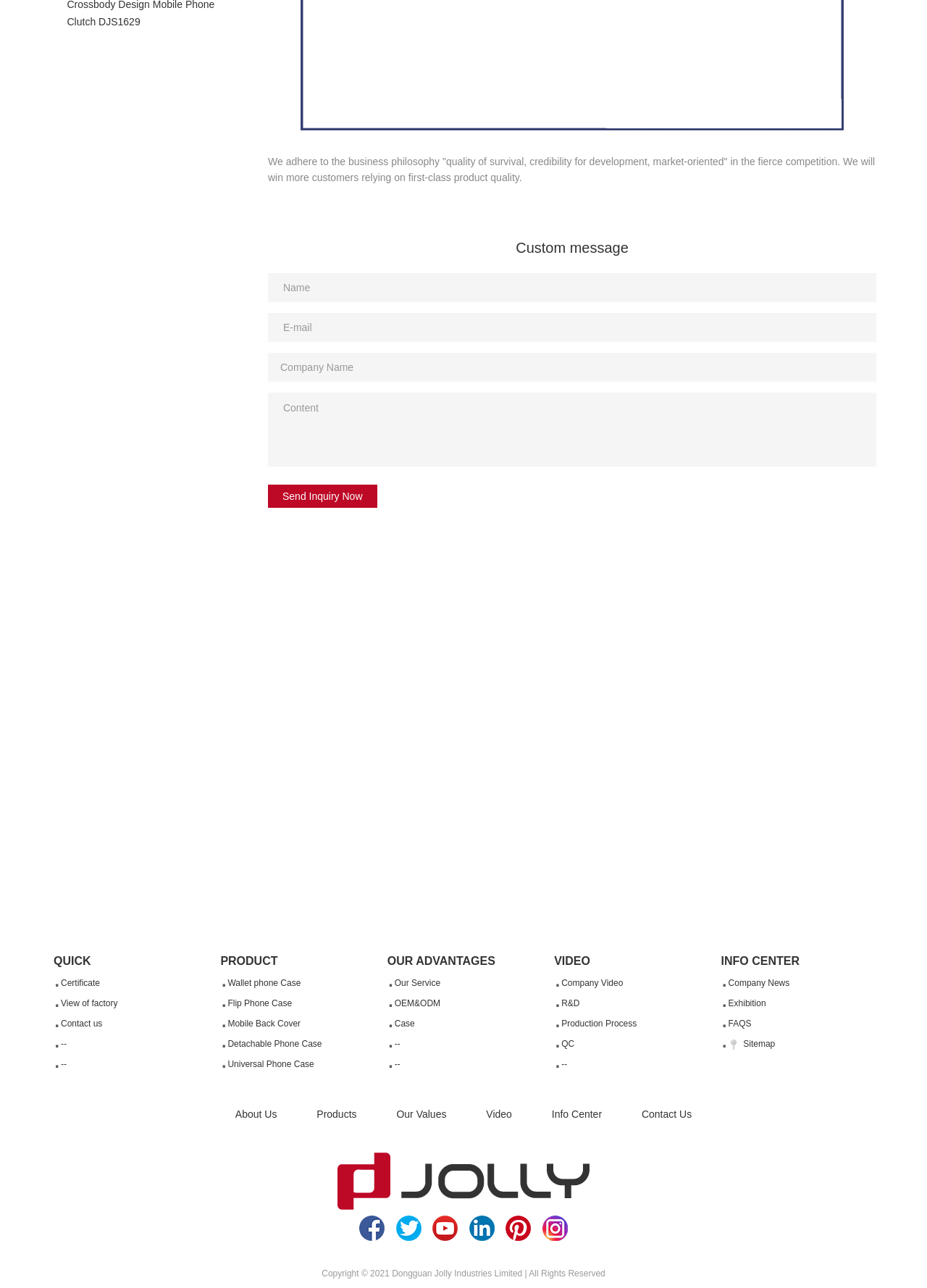Identify the bounding box coordinates of the element to click to follow this instruction: 'Watch Company Video'. Ensure the coordinates are four float values between 0 and 1, provided as [left, top, right, bottom].

[0.598, 0.756, 0.762, 0.771]